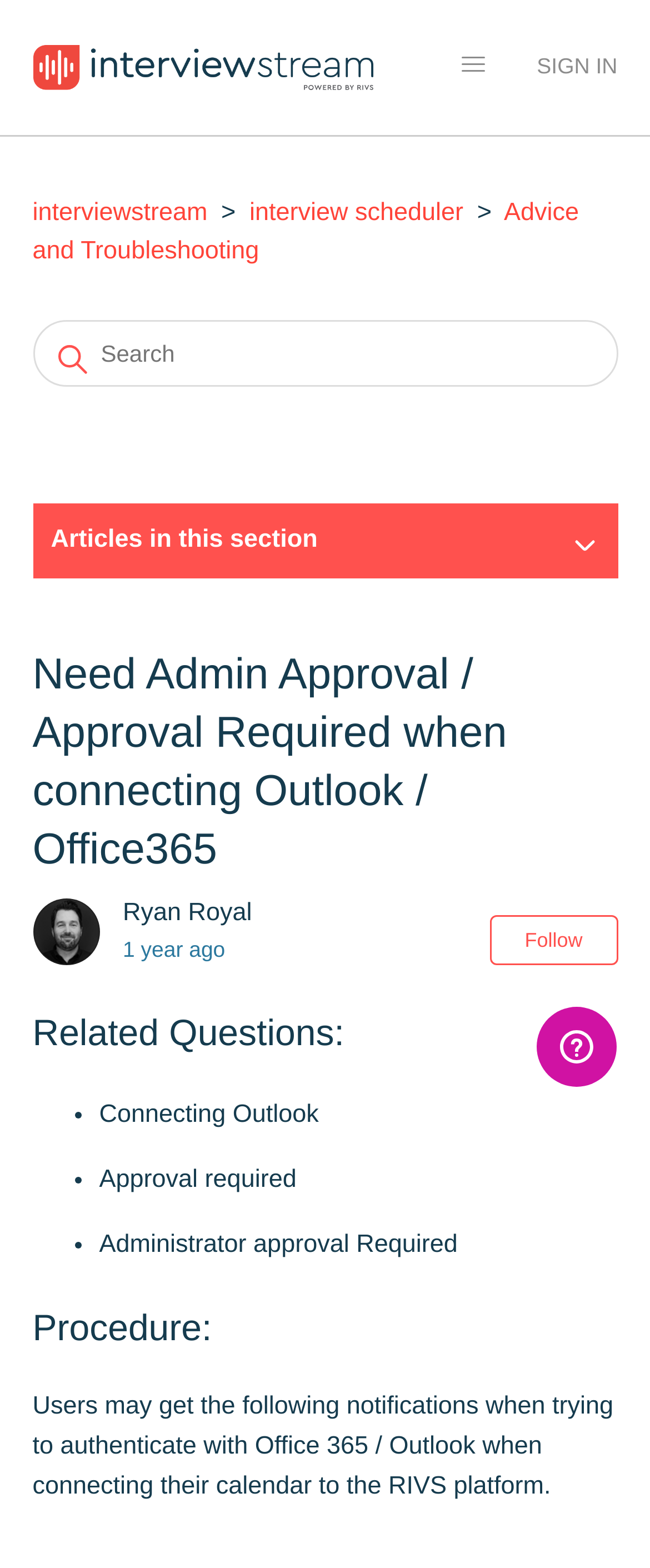What is the purpose of the button 'Follow Article'?
Answer briefly with a single word or phrase based on the image.

To follow the article